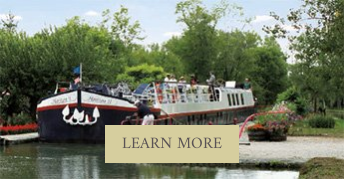What is the purpose of the button in the foreground?
Please use the image to provide a one-word or short phrase answer.

To learn more